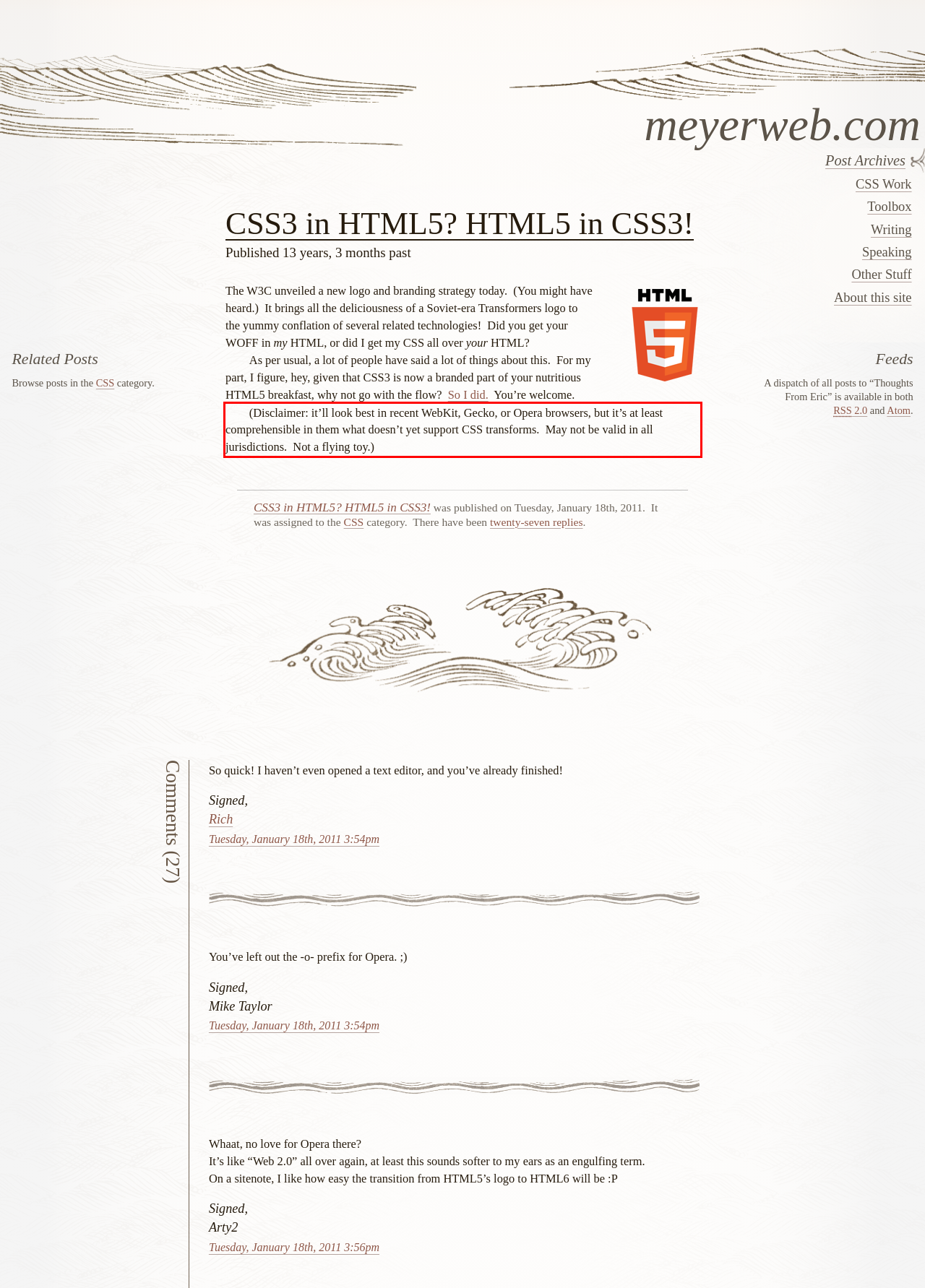Please identify and extract the text from the UI element that is surrounded by a red bounding box in the provided webpage screenshot.

(Disclaimer: it’ll look best in recent WebKit, Gecko, or Opera browsers, but it’s at least comprehensible in them what doesn’t yet support CSS transforms. May not be valid in all jurisdictions. Not a flying toy.)